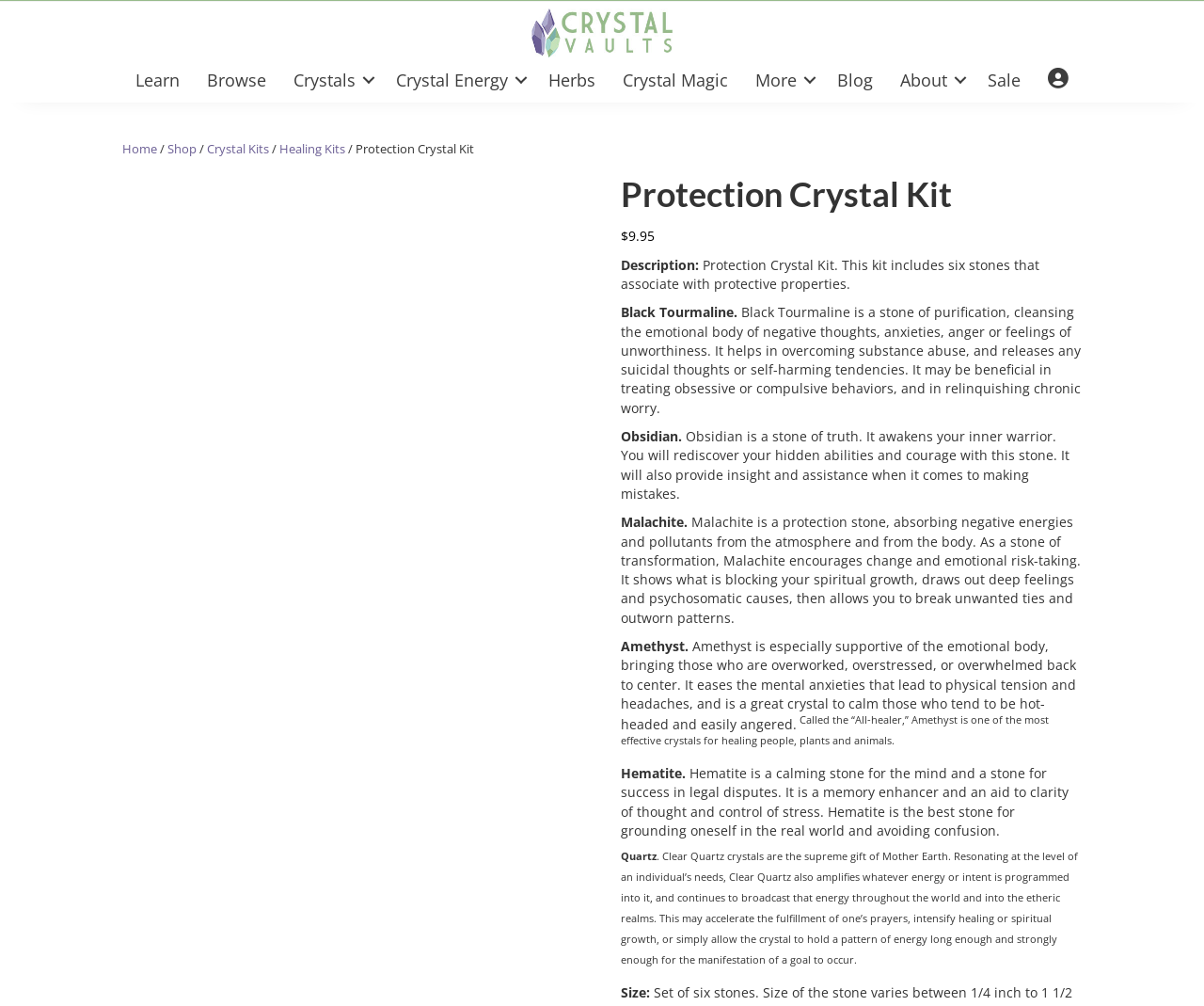Pinpoint the bounding box coordinates of the area that must be clicked to complete this instruction: "View the 'Protection Crystal Kit' image".

[0.102, 0.169, 0.484, 0.627]